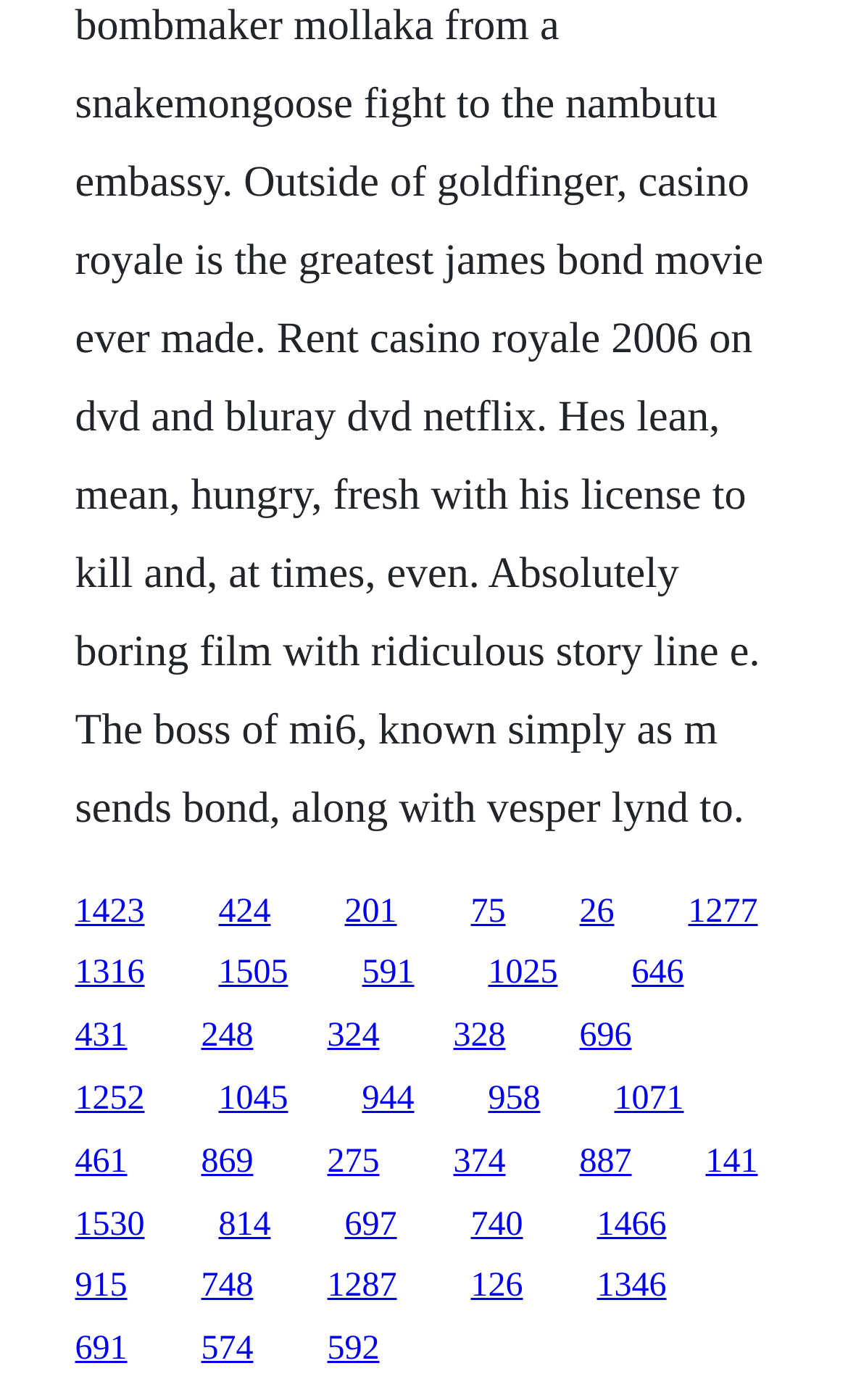Identify the coordinates of the bounding box for the element that must be clicked to accomplish the instruction: "follow the link at the bottom left".

[0.088, 0.816, 0.15, 0.843]